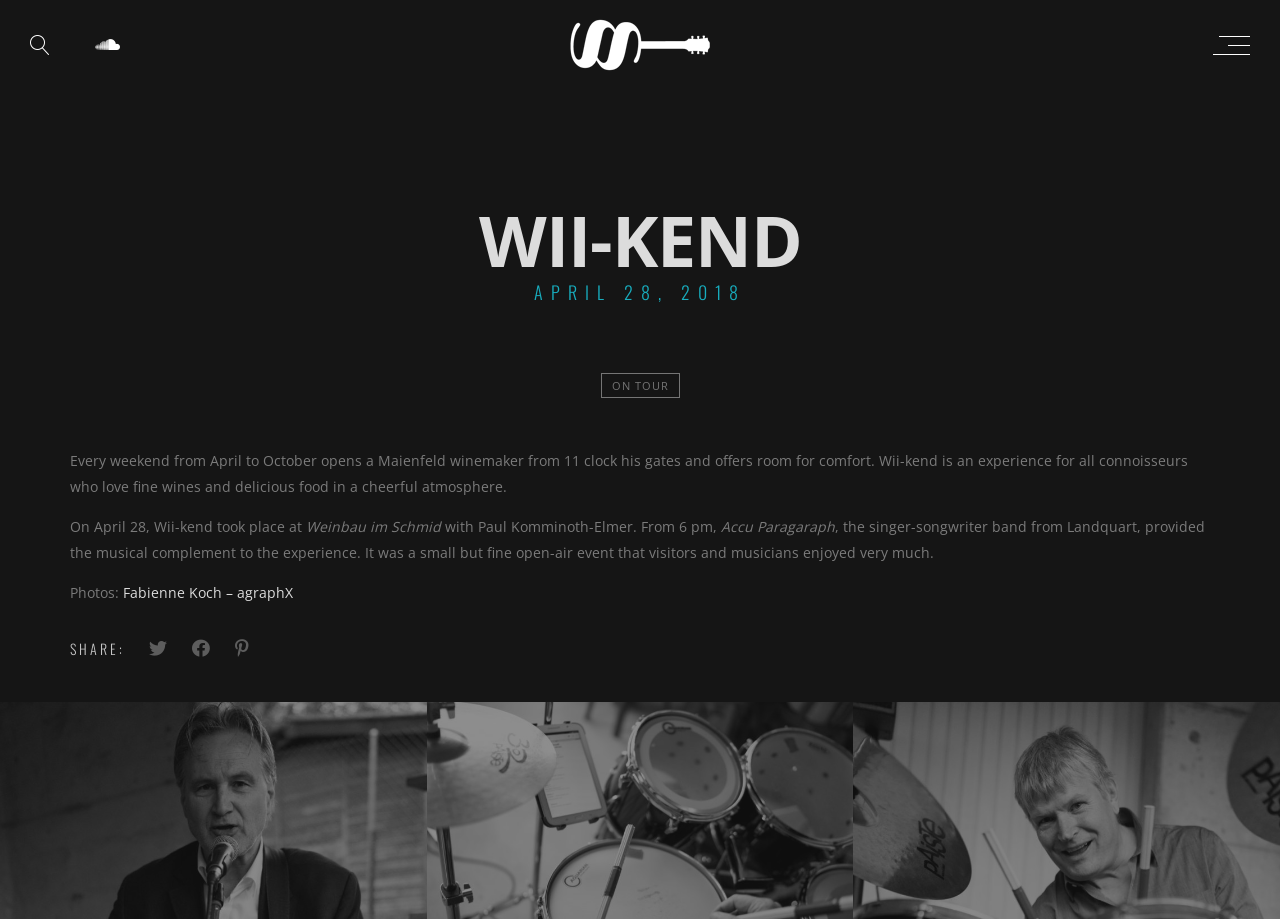Using the details in the image, give a detailed response to the question below:
What is the theme of the Wii-kend event?

I found the answer by reading the StaticText element that says 'Every weekend from April to October opens a Maienfeld winemaker from 11 clock his gates and offers room for comfort. Wii-kend is an experience for all connoisseurs who love fine wines and delicious food in a cheerful atmosphere.' which is located at the top of the webpage.